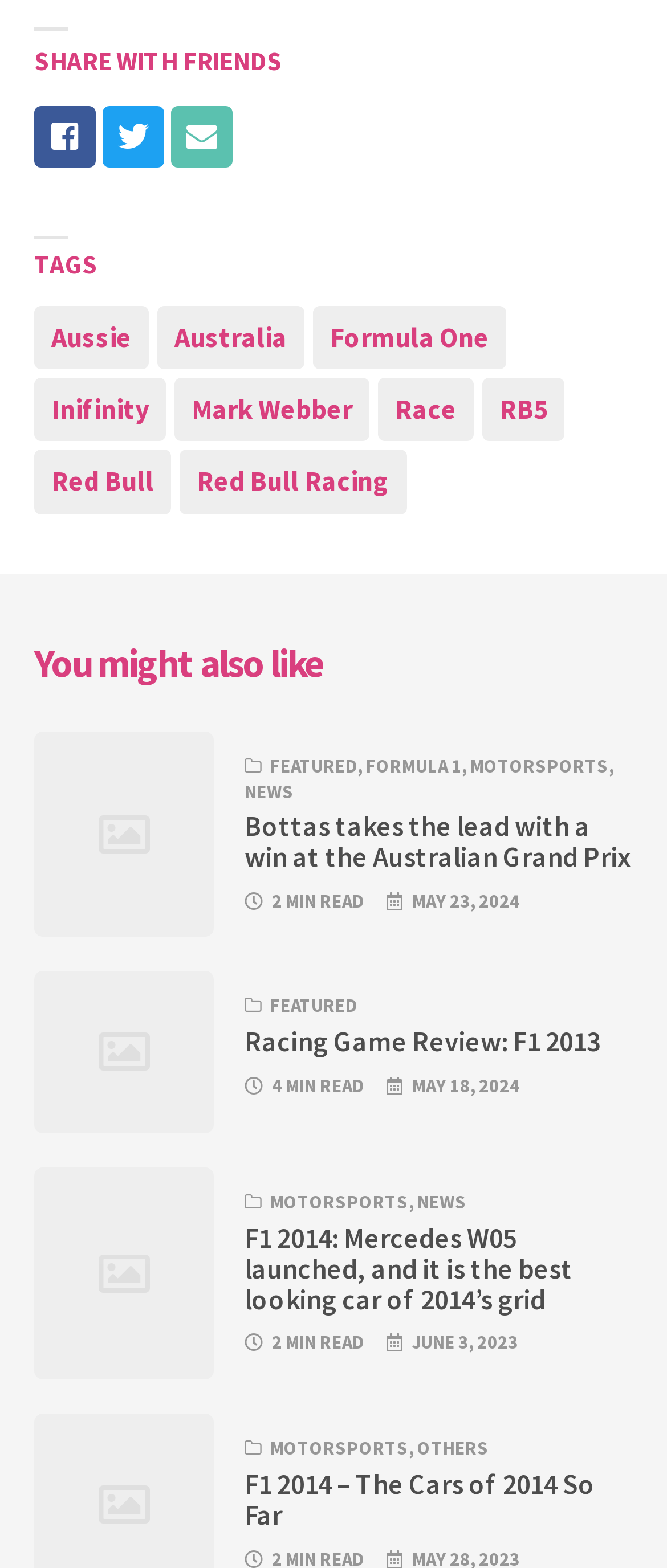Find the bounding box coordinates of the clickable element required to execute the following instruction: "Share with Facebook". Provide the coordinates as four float numbers between 0 and 1, i.e., [left, top, right, bottom].

[0.051, 0.067, 0.144, 0.106]